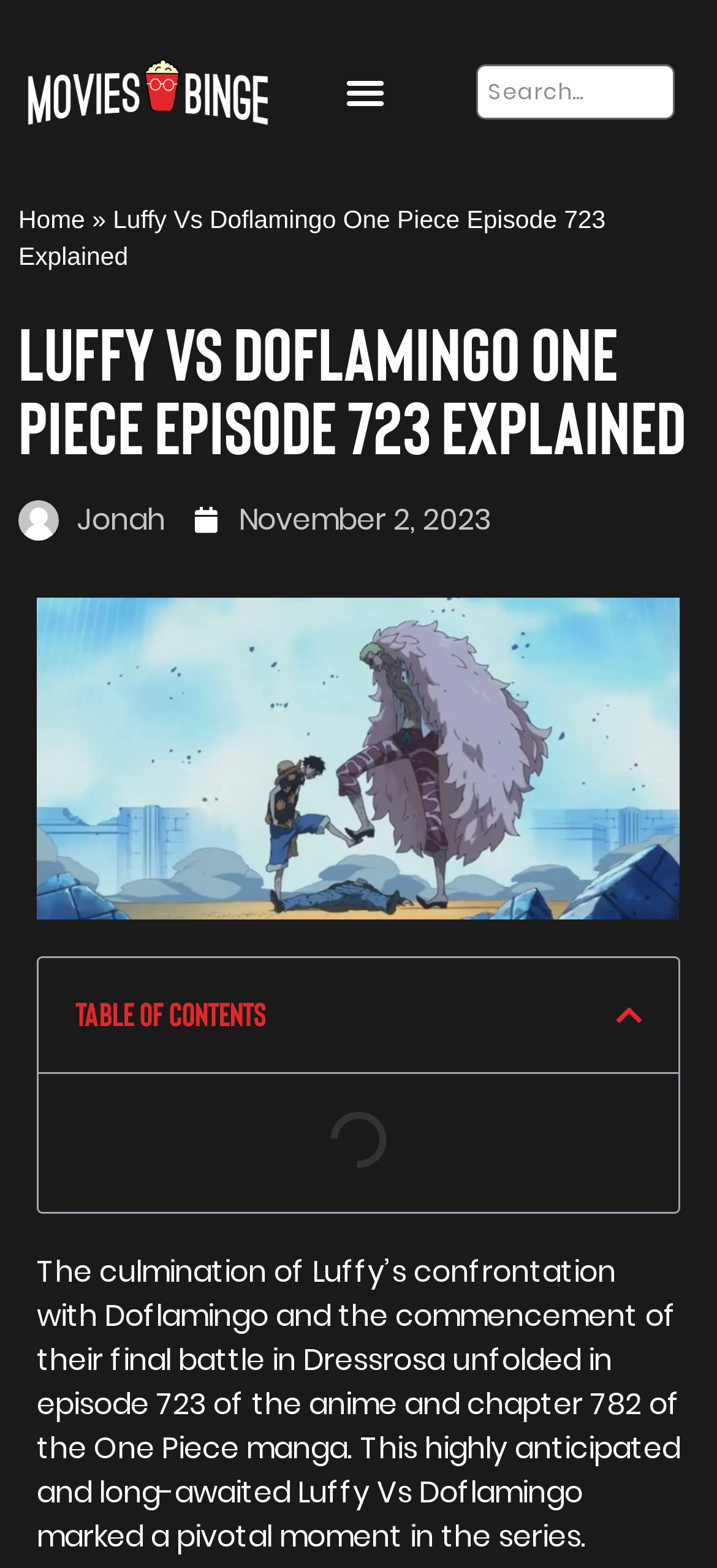Extract the primary heading text from the webpage.

Luffy Vs Doflamingo One Piece Episode 723 Explained